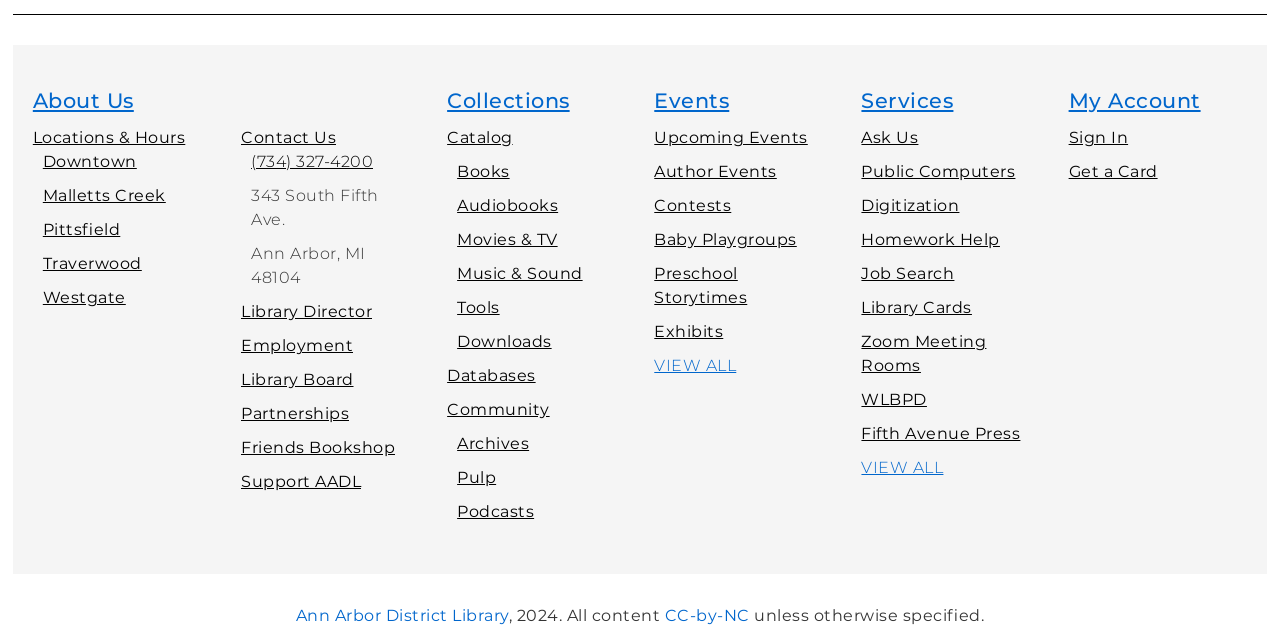Determine the bounding box for the HTML element described here: "DESIGNS BY WASS". The coordinates should be given as [left, top, right, bottom] with each number being a float between 0 and 1.

None